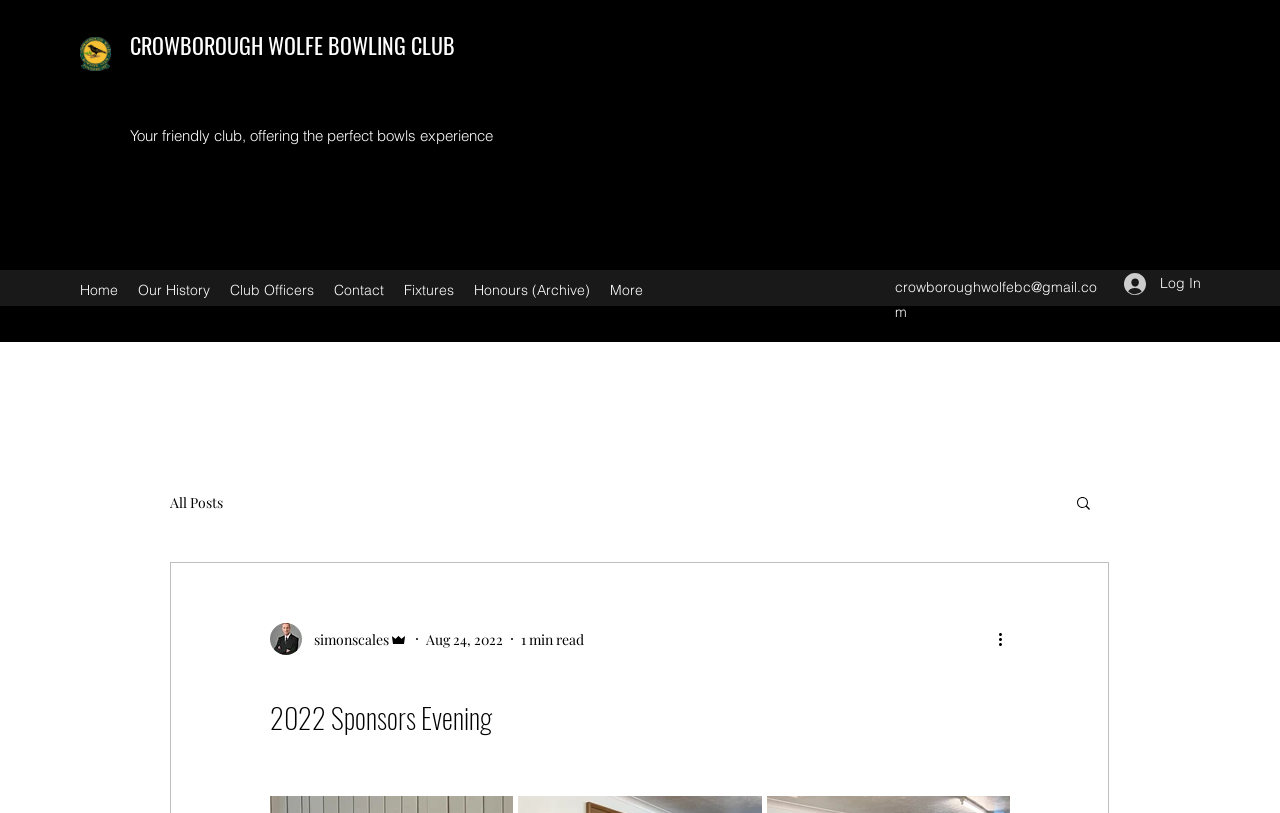What is the email address of the club?
Using the image as a reference, deliver a detailed and thorough answer to the question.

I found the answer by looking at the link element with the email address 'crowboroughwolfebc@gmail.com' which is located at the top right of the webpage.